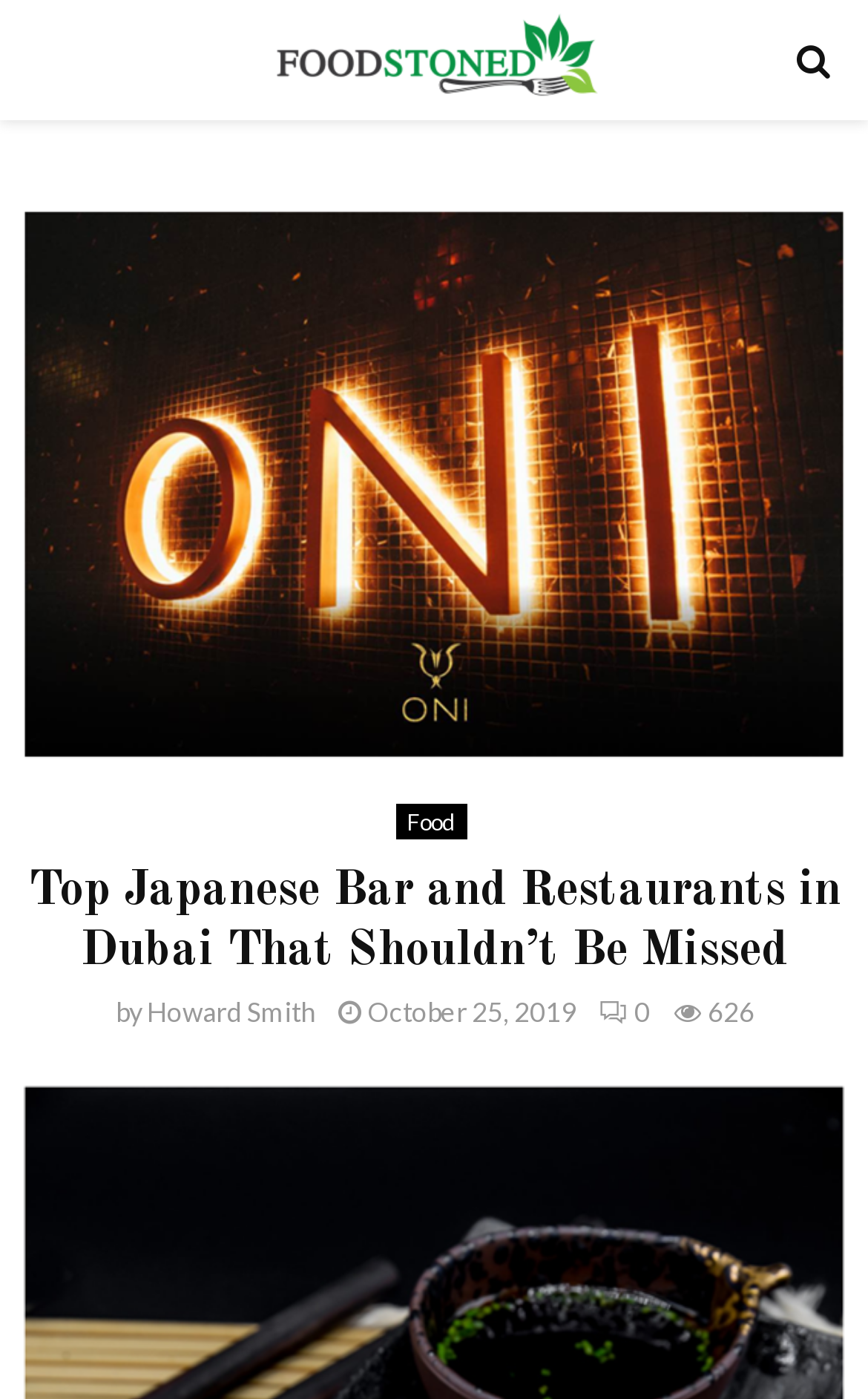What type of restaurants are featured?
Can you give a detailed and elaborate answer to the question?

Based on the webpage's title 'Top Japanese Bar and Restaurants in Dubai That Shouldn’t Be Missed', it is clear that the webpage is featuring Japanese restaurants.